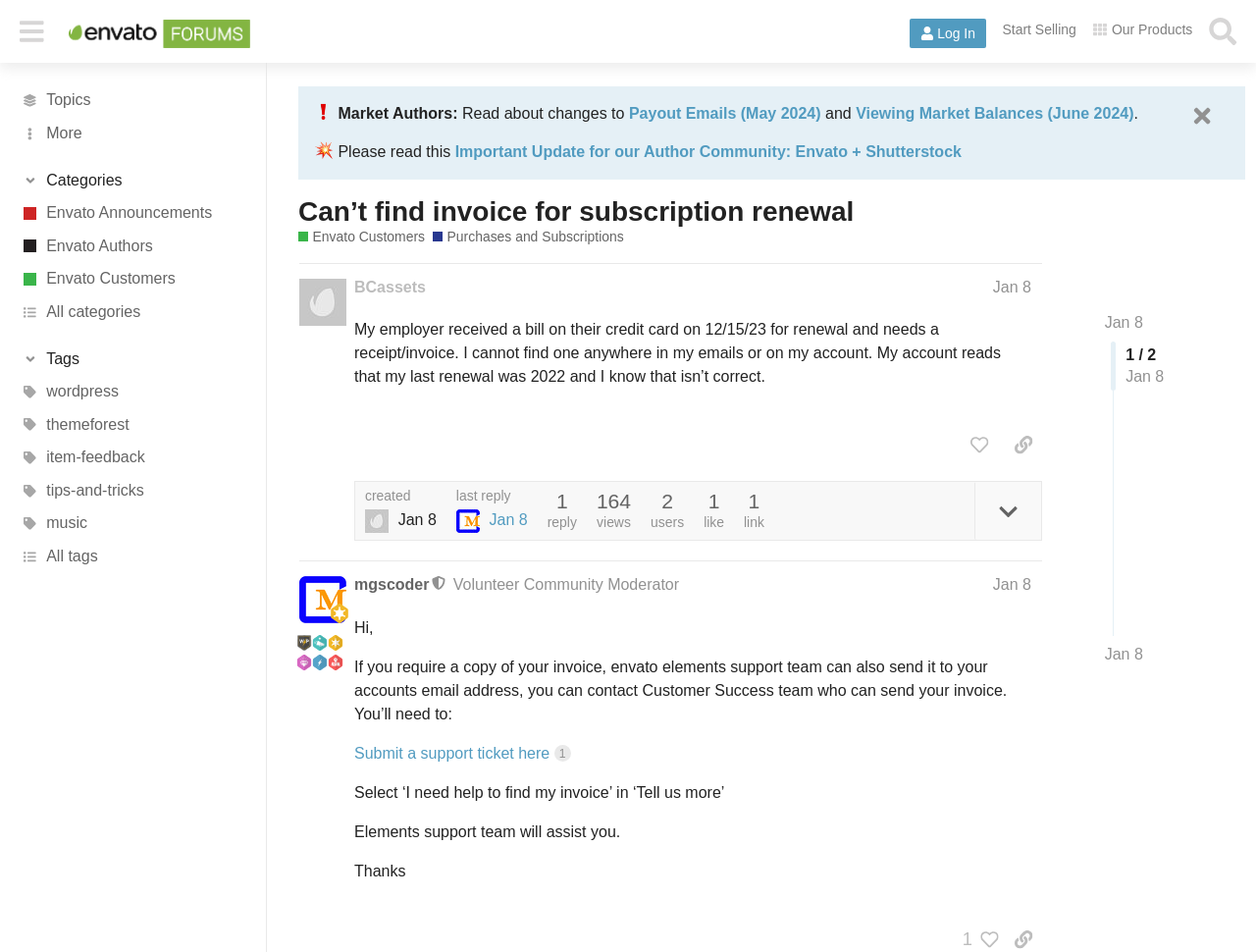Locate the bounding box coordinates of the area where you should click to accomplish the instruction: "Click the SHOP link".

None